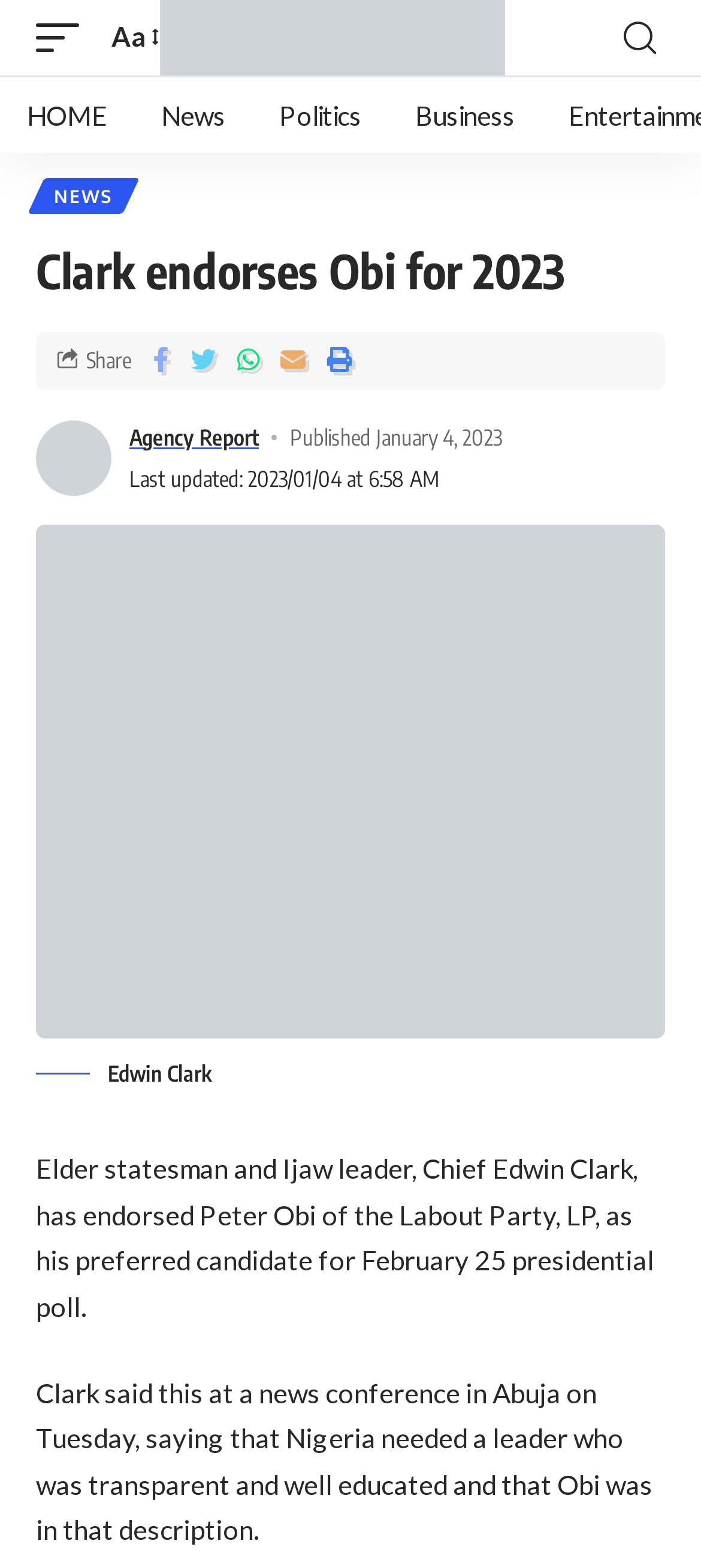Please identify the primary heading on the webpage and return its text.

Clark endorses Obi for 2023